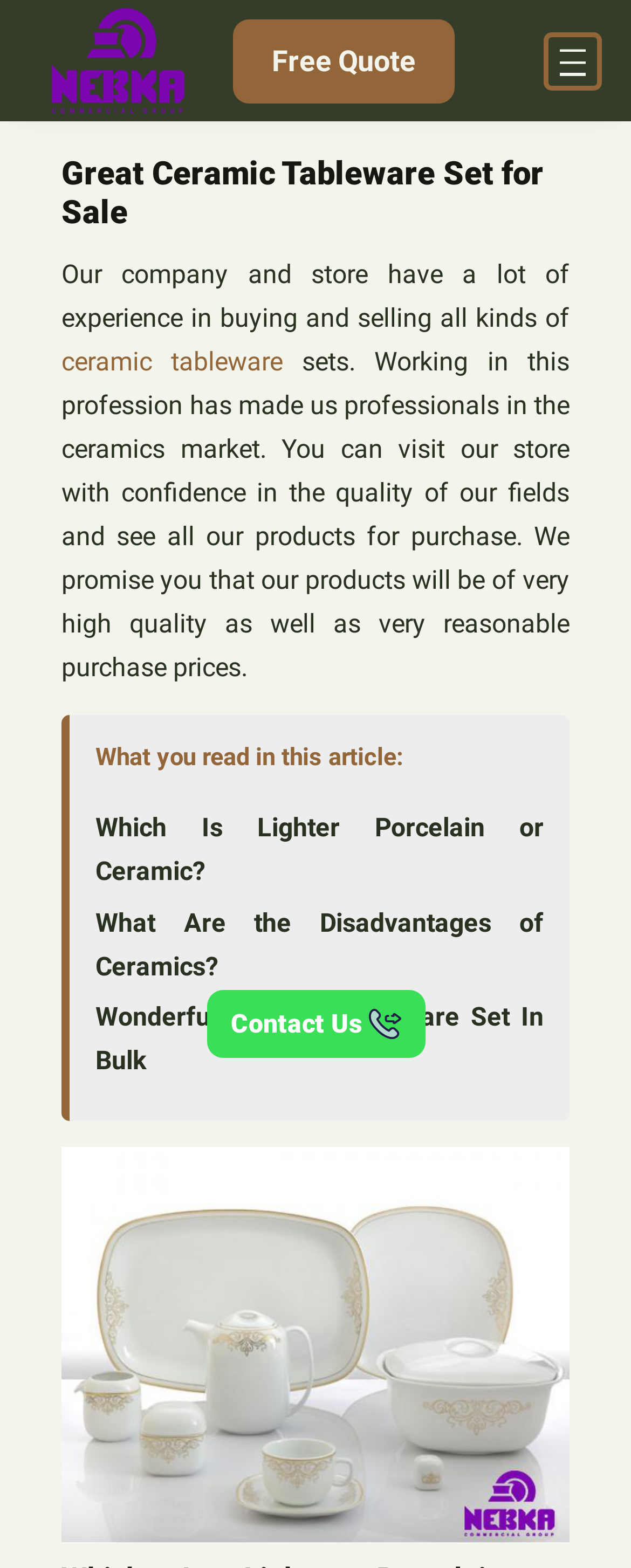What is the topic of the article 'Which Is Lighter Porcelain or Ceramic?'?
Please interpret the details in the image and answer the question thoroughly.

The article 'Which Is Lighter Porcelain or Ceramic?' is likely comparing the two materials, porcelain and ceramic, to determine which one is lighter, based on the title of the article.